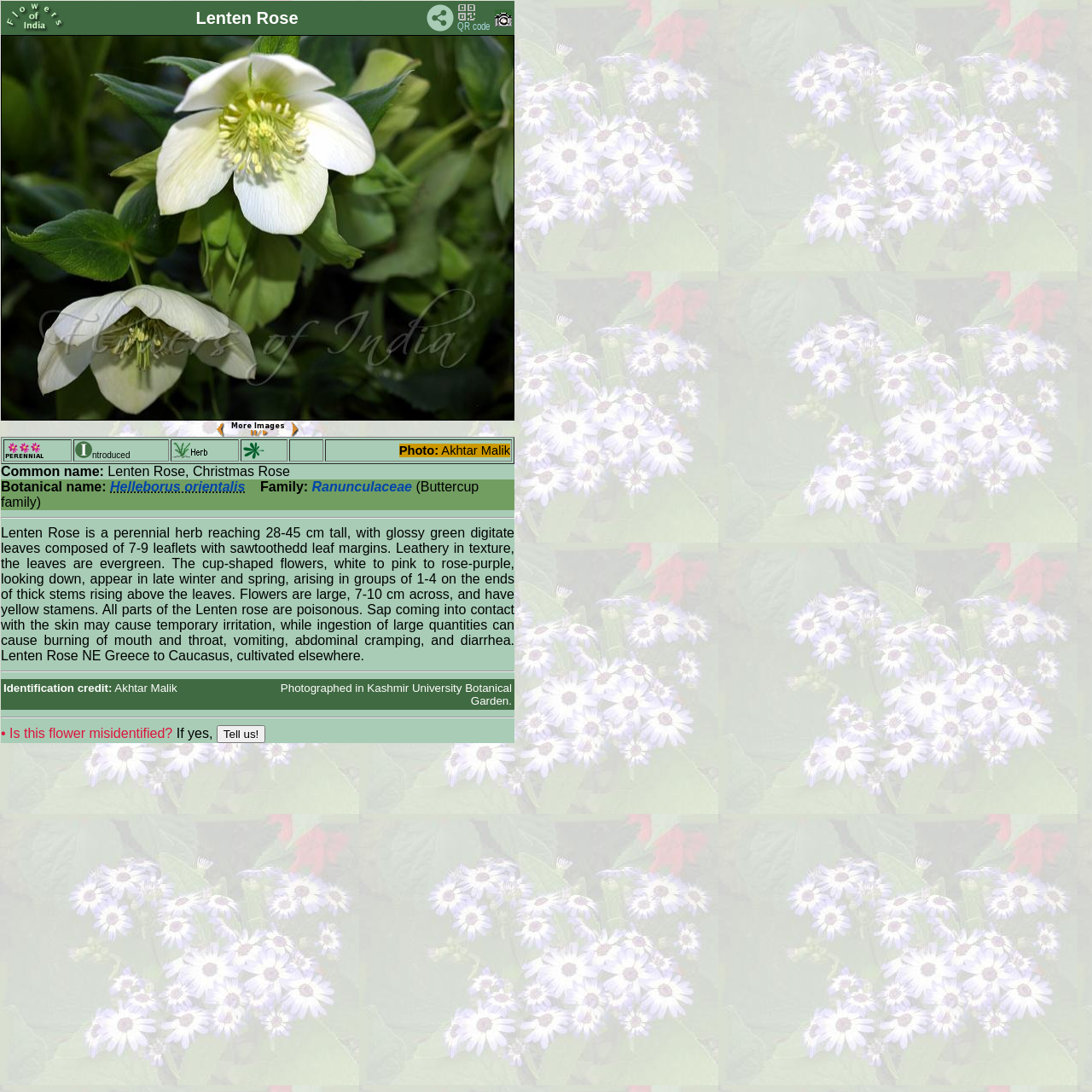Use the information in the screenshot to answer the question comprehensively: What is the family of the flower?

The family of the flower can be found in the text description of the flower, which is 'Family: Ranunculaceae (Buttercup family)'.